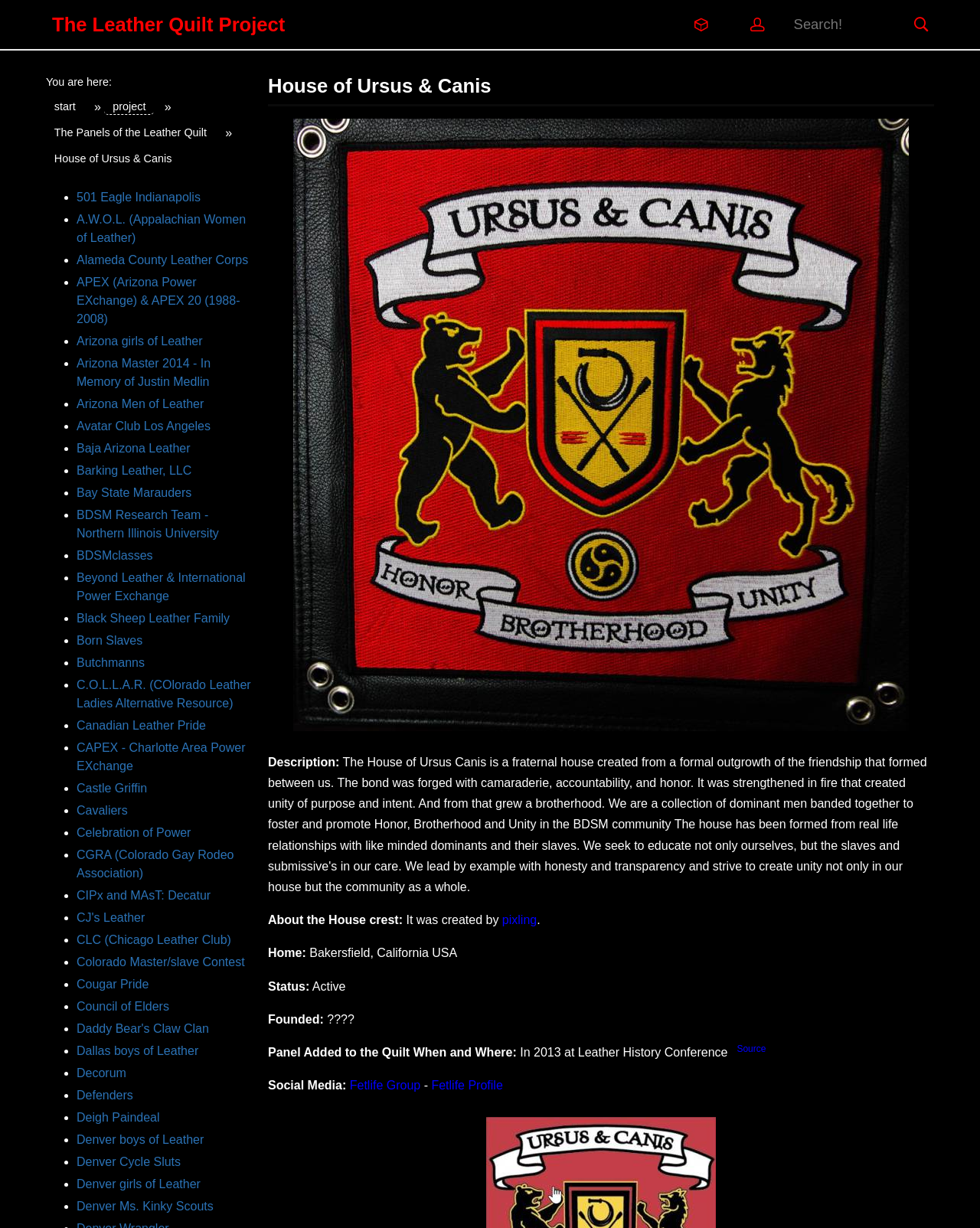Please identify the bounding box coordinates of the element that needs to be clicked to perform the following instruction: "Check the A.W.O.L. (Appalachian Women of Leather) link".

[0.078, 0.173, 0.251, 0.199]